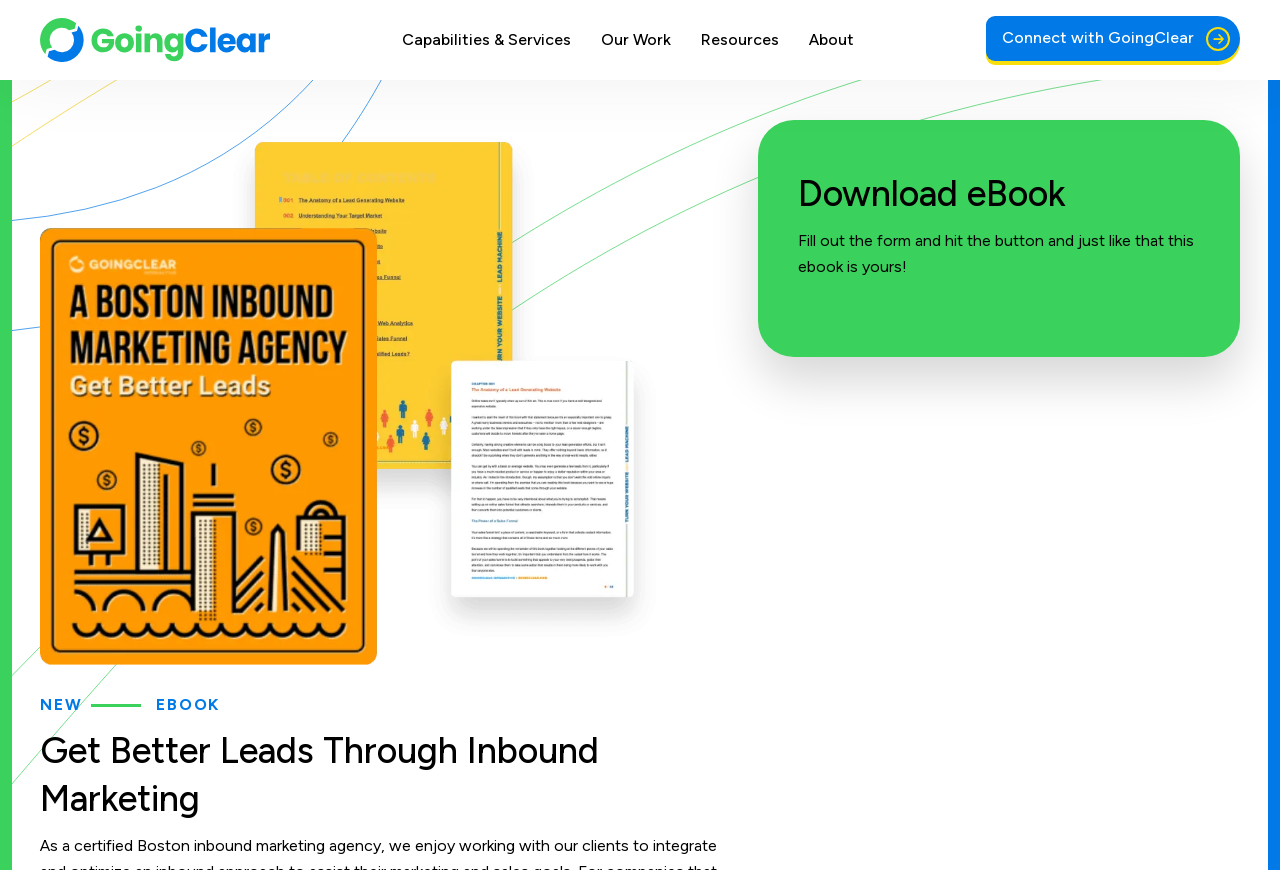Extract the bounding box coordinates for the UI element described as: "Resources".

[0.548, 0.032, 0.609, 0.06]